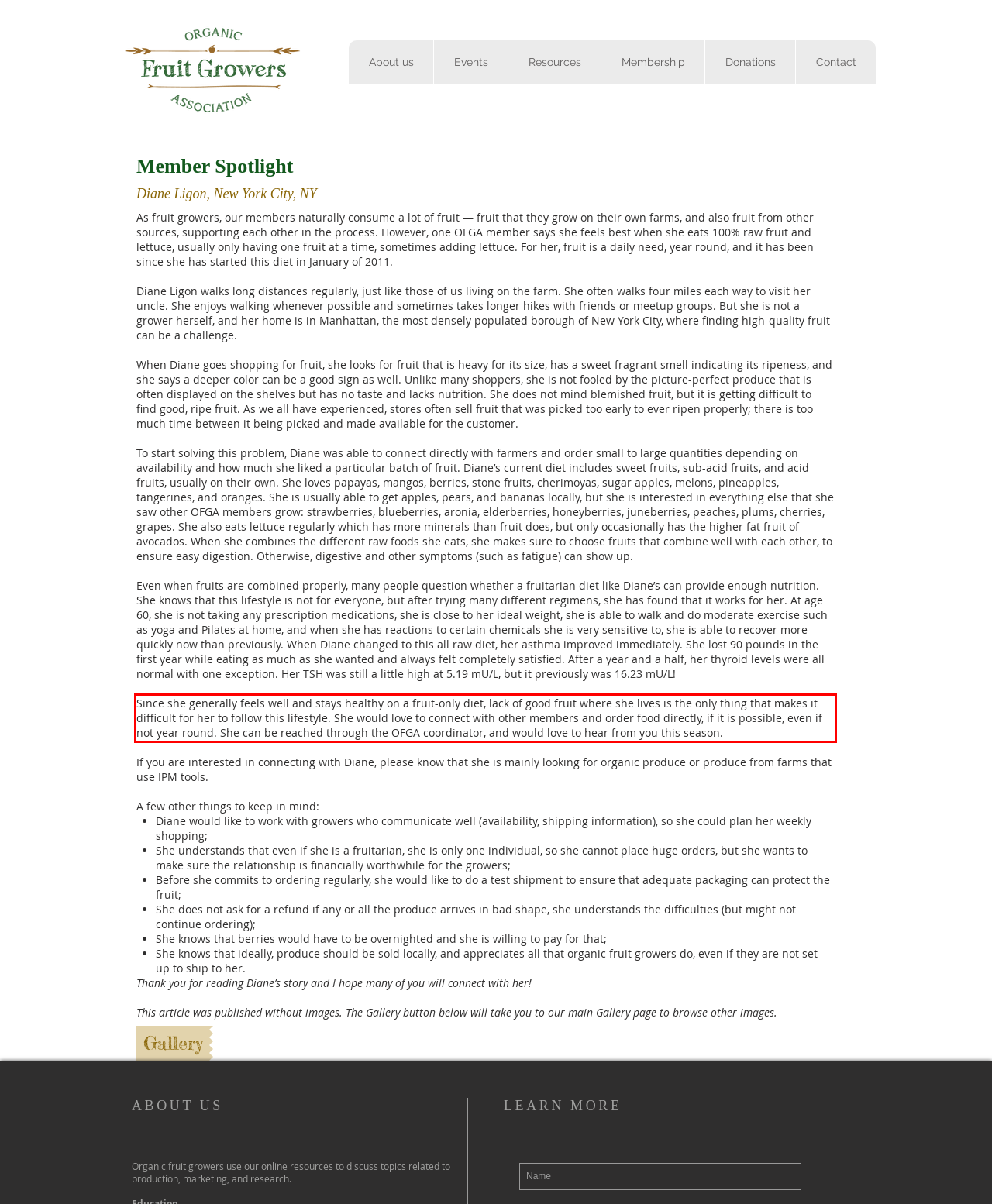The screenshot provided shows a webpage with a red bounding box. Apply OCR to the text within this red bounding box and provide the extracted content.

Since she generally feels well and stays healthy on a fruit-only diet, lack of good fruit where she lives is the only thing that makes it difficult for her to follow this lifestyle. She would love to connect with other members and order food directly, if it is possible, even if not year round. She can be reached through the OFGA coordinator, and would love to hear from you this season.